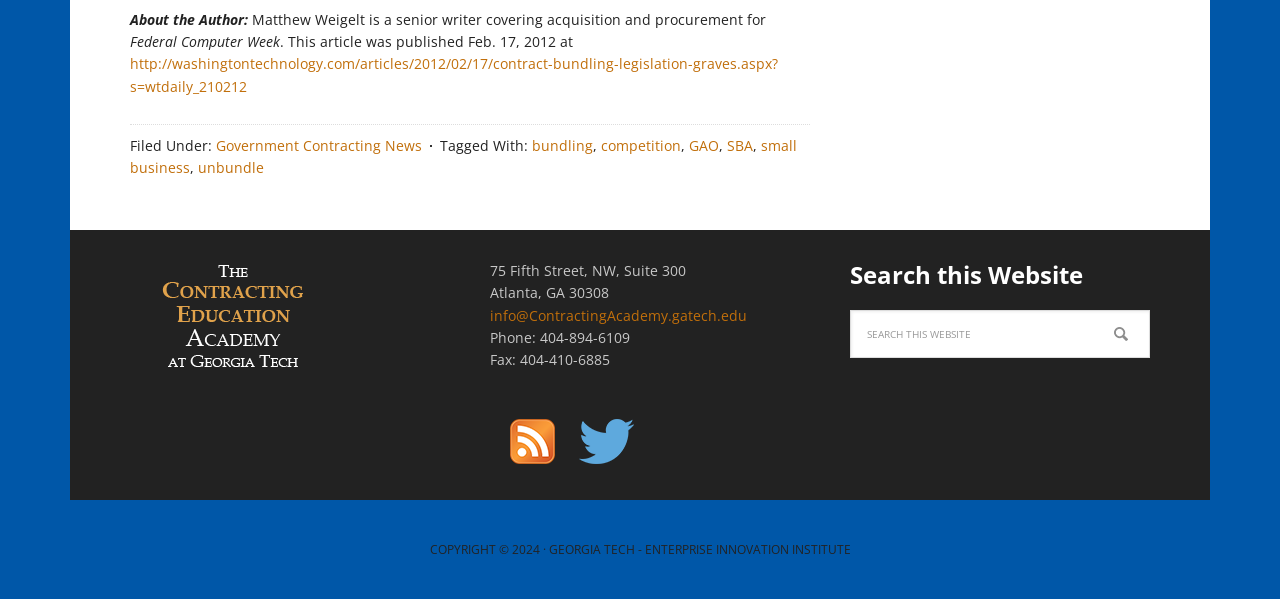Answer the question briefly using a single word or phrase: 
What is the topic of the article?

Contract bundling legislation